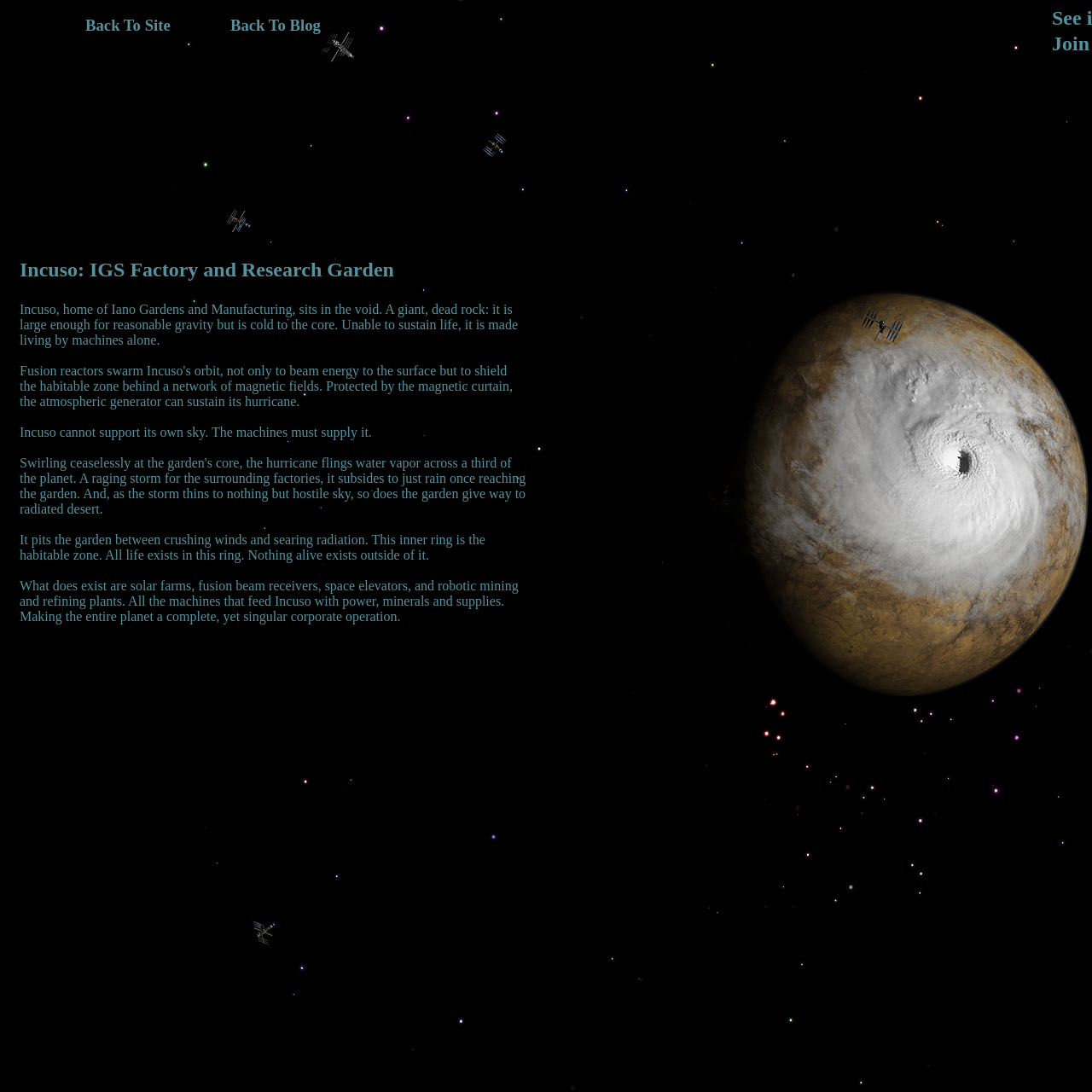Provide a one-word or short-phrase answer to the question:
What is the habitable zone of Incuso?

The inner ring